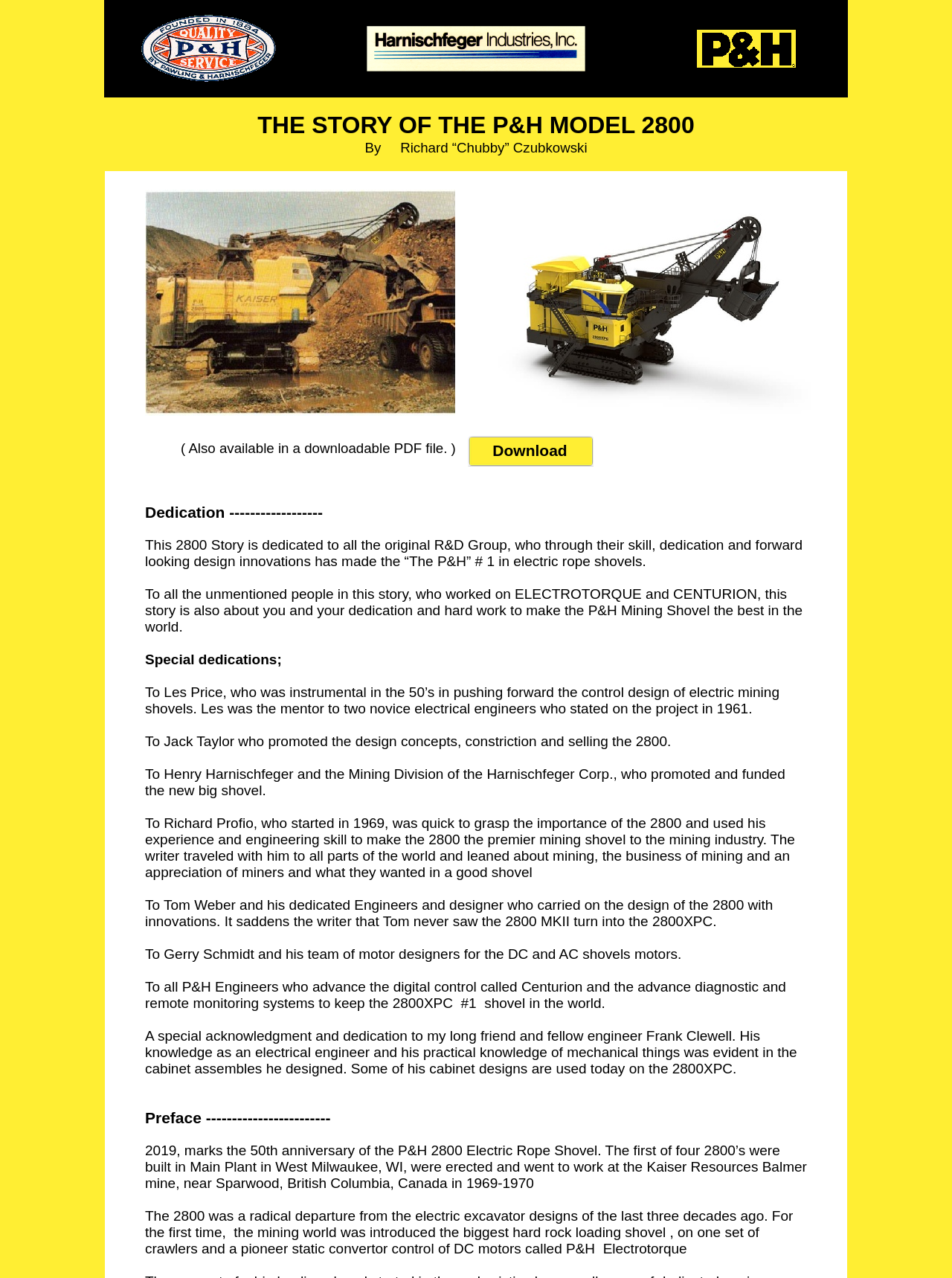Provide a one-word or one-phrase answer to the question:
What is the story about?

P&H Model 2800